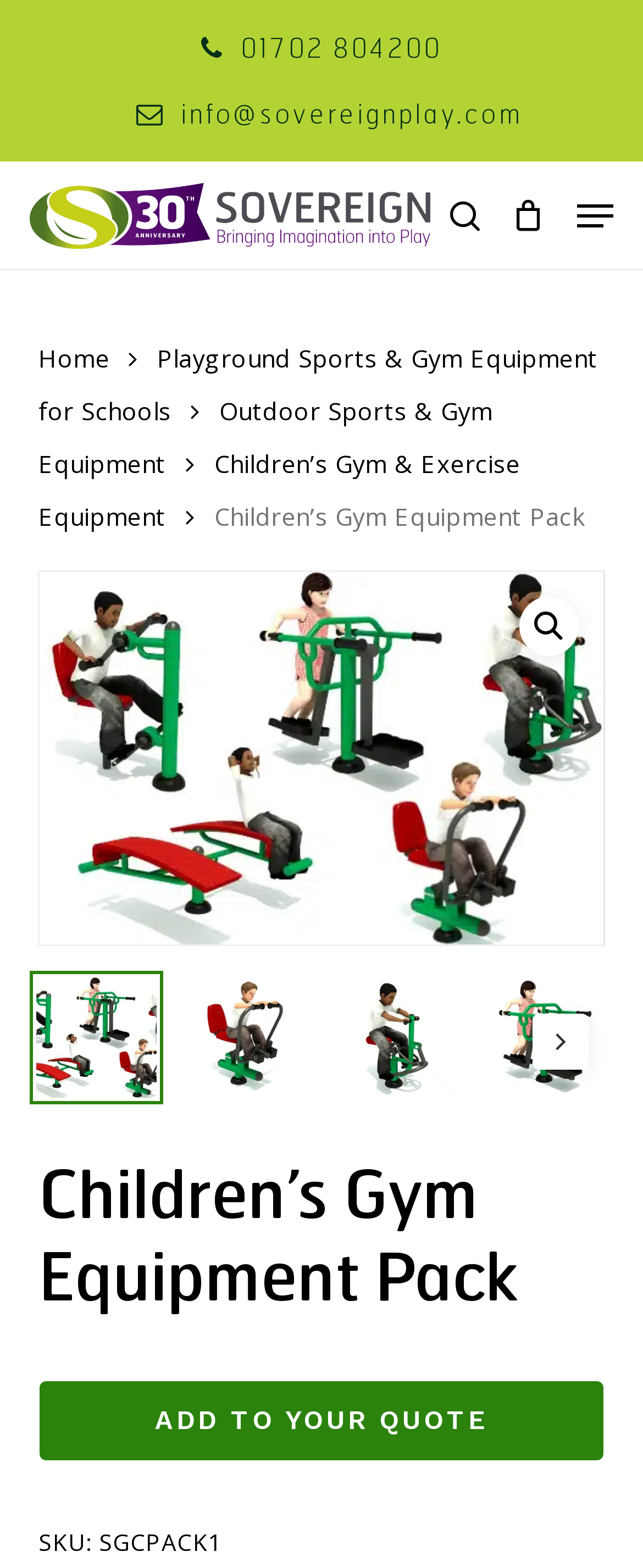Pinpoint the bounding box coordinates for the area that should be clicked to perform the following instruction: "Add to your quote".

[0.06, 0.879, 0.94, 0.932]